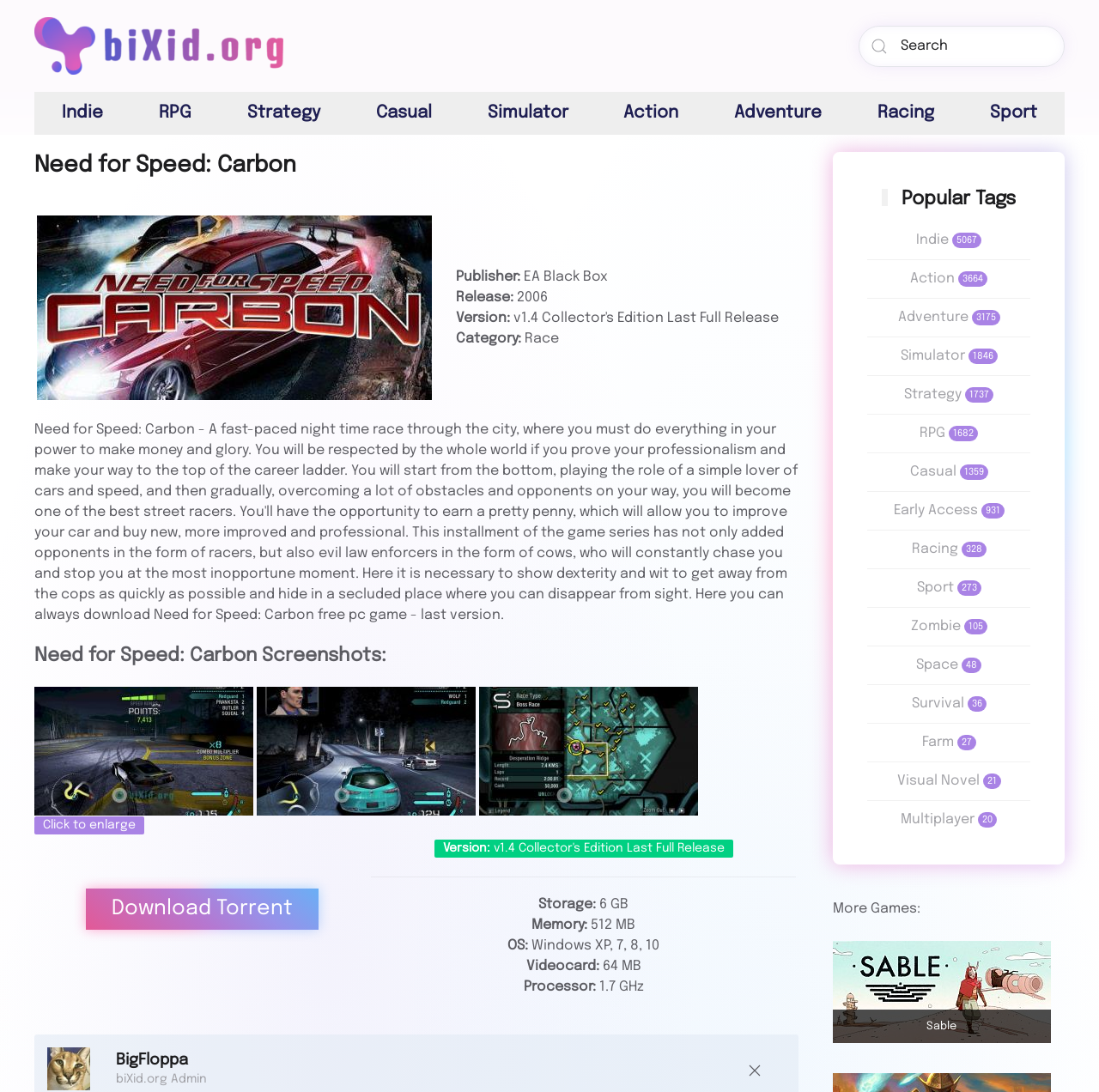What is the name of the website administrator?
Answer with a single word or short phrase according to what you see in the image.

BigFloppa